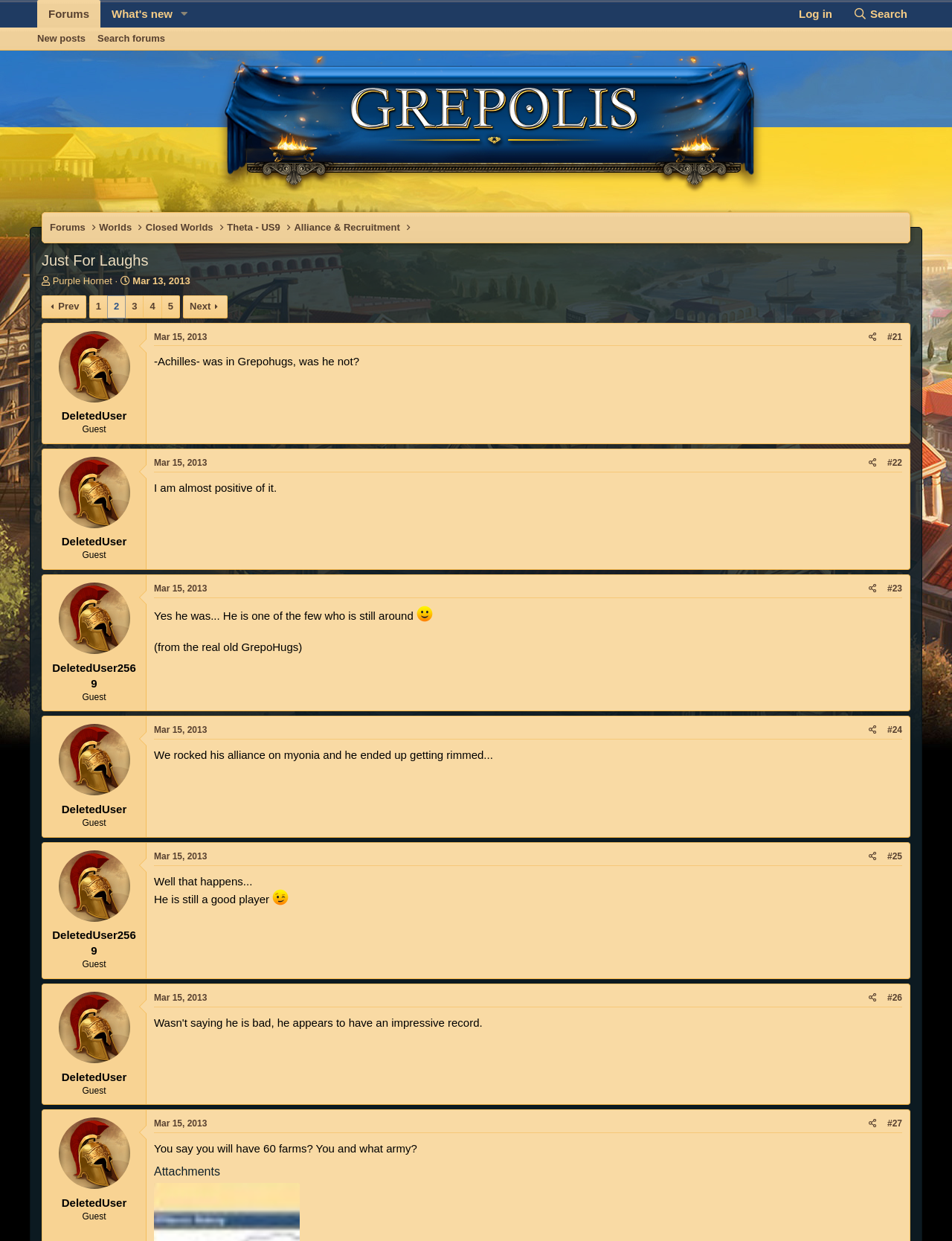Produce an extensive caption that describes everything on the webpage.

This webpage is a forum discussion page titled "Just For Laughs" on the Grepolis Forum - US. At the top, there are several links, including "Forums", "What's new", and "Log in" or "Search" on the right side. Below these links, there is a navigation menu with links to "New posts", "Search forums", and "Grepolis Forum - US", accompanied by an image.

The main content of the page is a discussion thread with multiple posts. Each post has a heading with the username of the poster, followed by the post content. The posts are arranged in a vertical sequence, with the most recent posts at the top. Each post has a timestamp and options to "Share" and view the post number (e.g., "#21").

The discussion thread appears to be about a user named "-Achilles-" and their presence in a group called "Grepohugs". The posts contain various comments and responses from different users, including some with images, such as a smiling face :) . The thread has multiple pages, with navigation links at the bottom to move to the previous or next page.